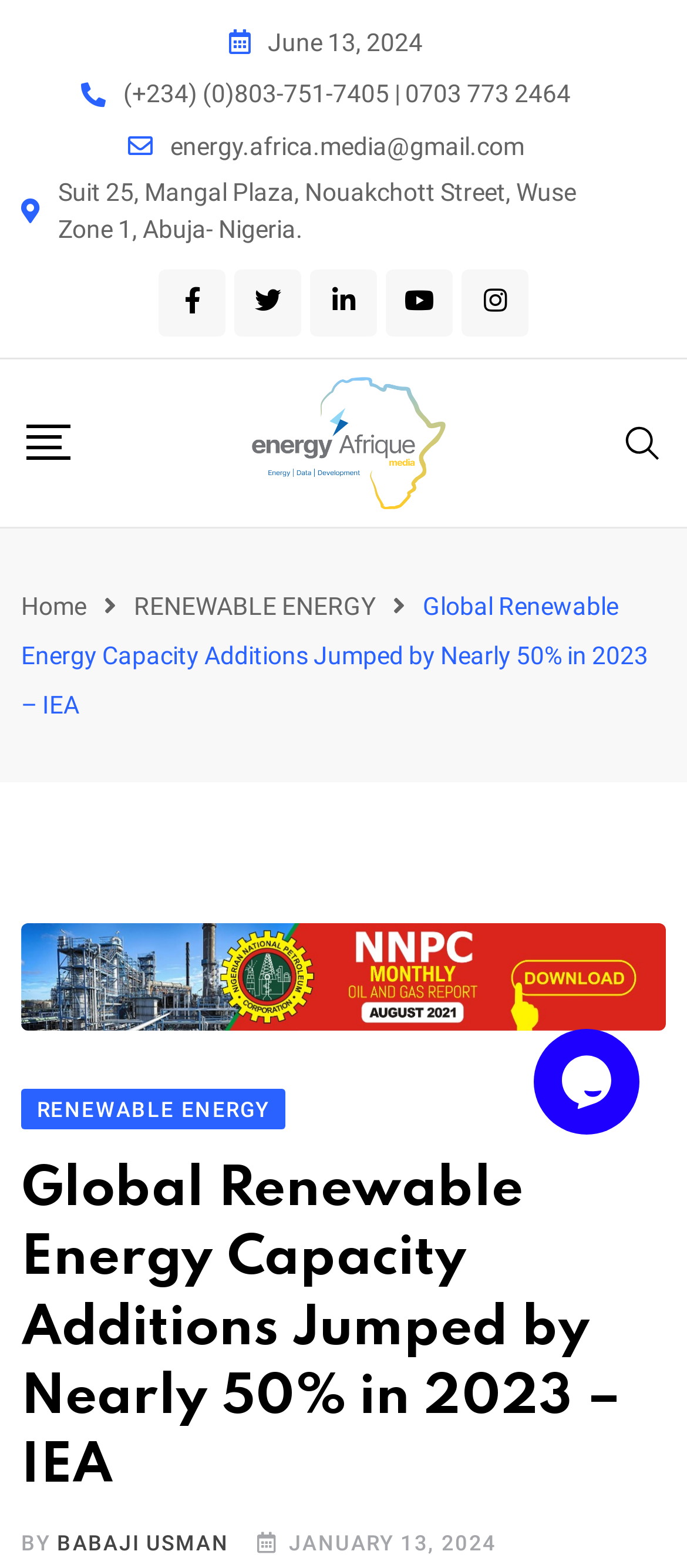Carefully observe the image and respond to the question with a detailed answer:
What is the date mentioned at the top of the page?

I found the date 'June 13, 2024' at the top of the page, which is likely the publication date of the article or the current date.